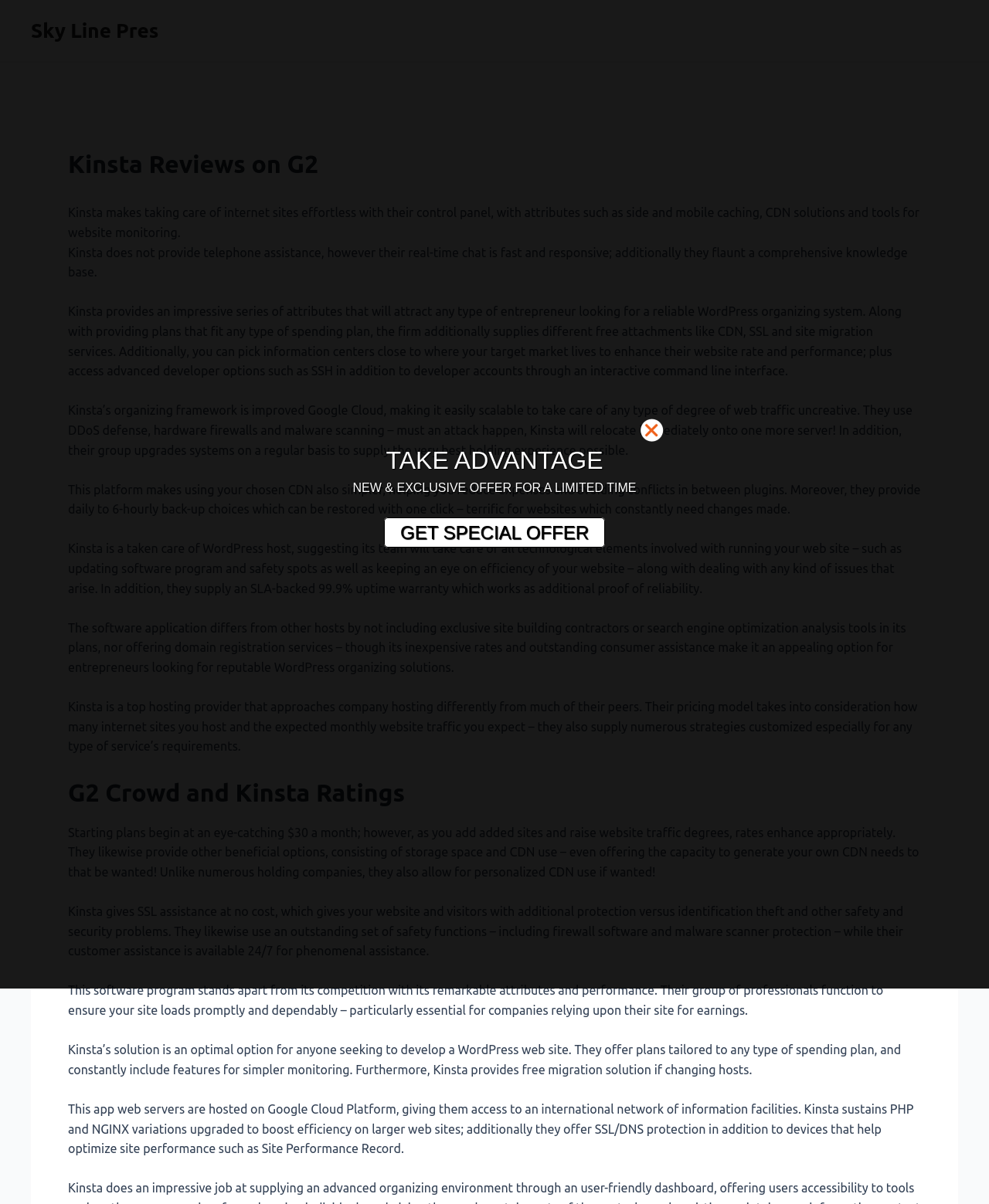Detail the various sections and features of the webpage.

The webpage is dedicated to providing insights on Kinsta, a managed WordPress hosting platform. At the top, there is a header section with the title "Kinsta Reviews on G2" and a brief description of Kinsta's features, including its control panel, caching, CDN solutions, and website monitoring tools.

Below the header, there are several paragraphs of text that provide an in-depth review of Kinsta's features, pricing, and benefits. The text is divided into sections, with headings such as "G2 Crowd and Kinsta Ratings" and "Kinsta's Solution". The review highlights Kinsta's scalability, security features, and customer support, as well as its pricing model, which takes into account the number of websites hosted and expected monthly traffic.

On the right side of the page, there is a call-to-action section with a prominent button "GET SPECIAL OFFER" and a limited-time offer announcement. Above the button, there is a text "TAKE ADVANTAGE" and a brief description of the offer.

Overall, the webpage is focused on providing a detailed review of Kinsta's features and benefits, with a clear call-to-action to take advantage of a special offer.